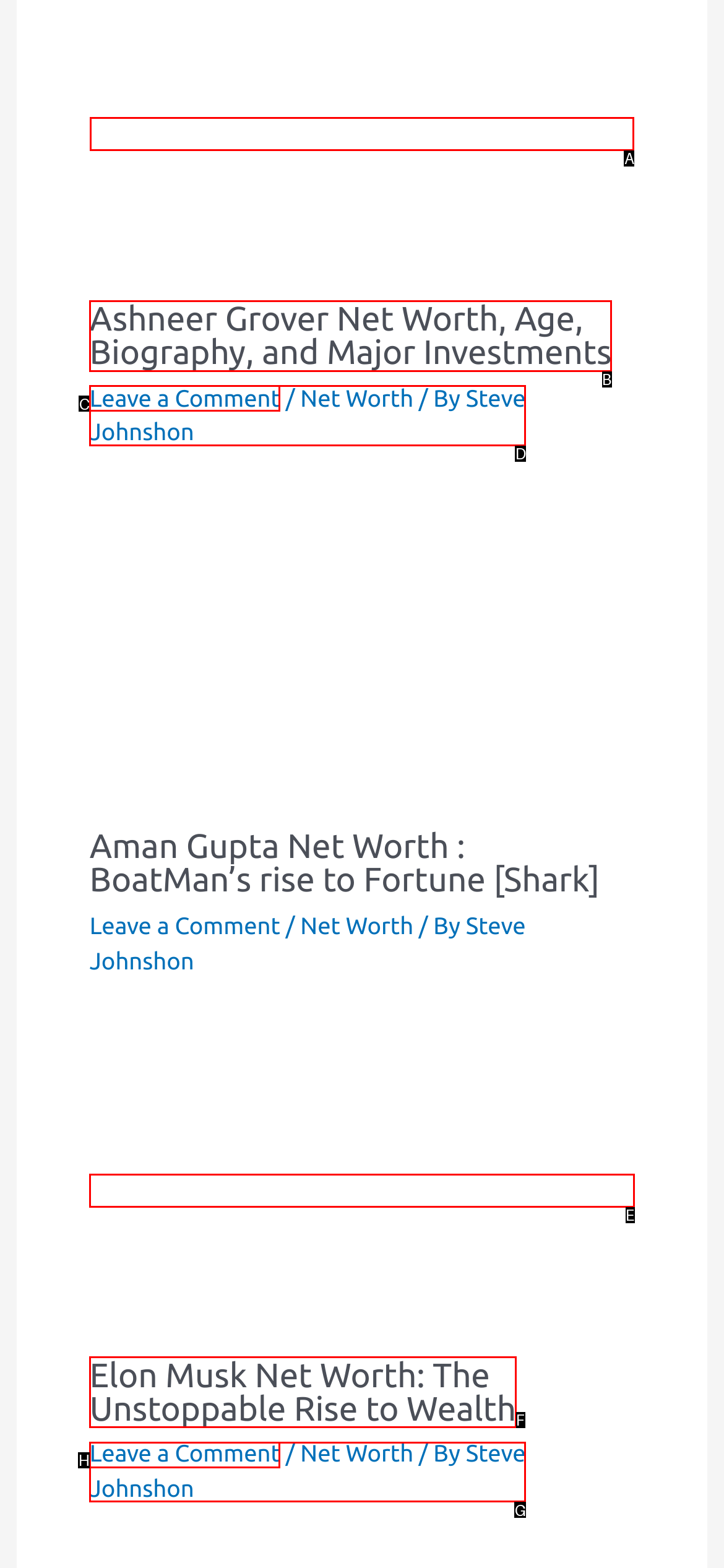Find the option you need to click to complete the following instruction: View Ashneer Grover's net worth
Answer with the corresponding letter from the choices given directly.

A